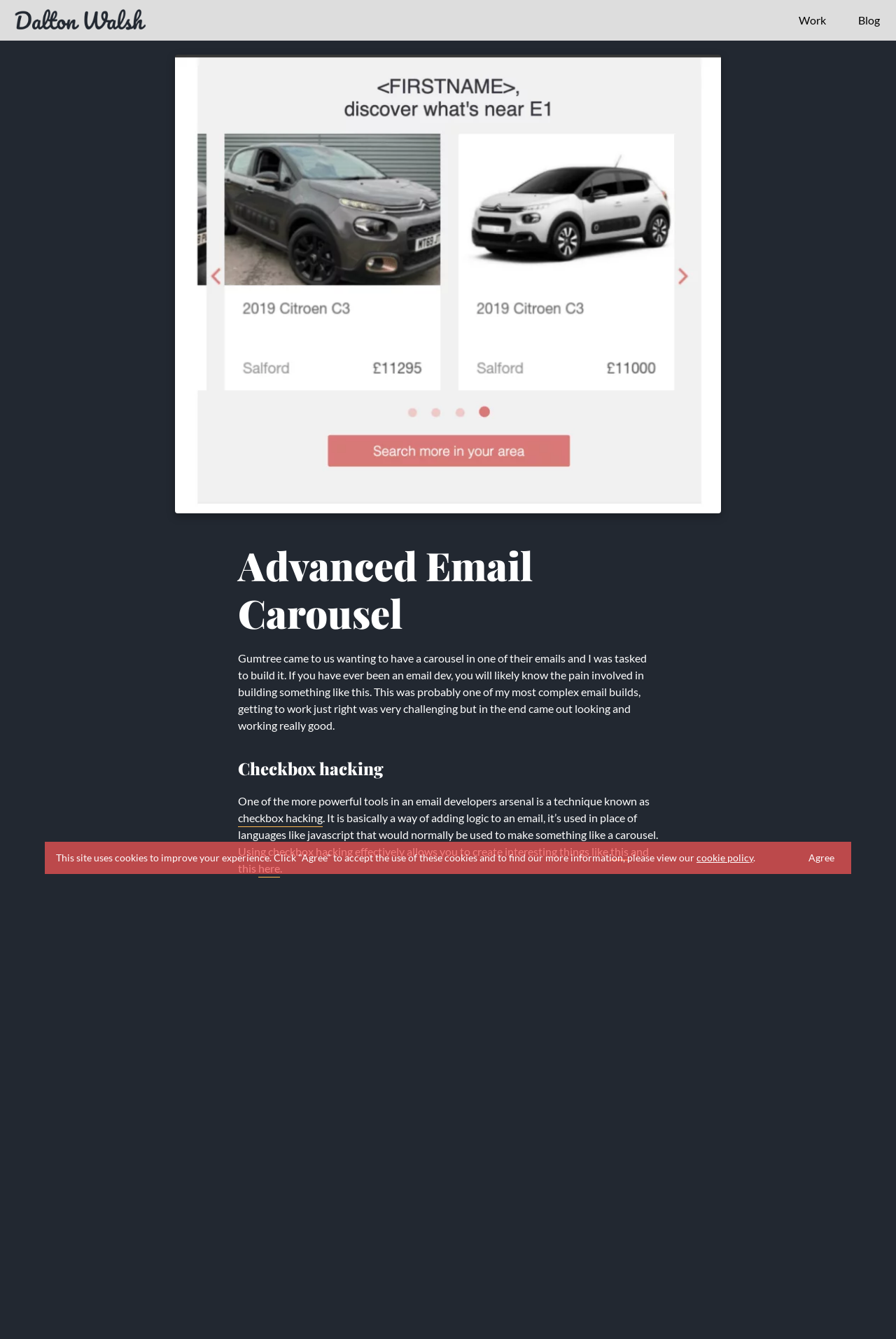What is the purpose of the carousel?
Please answer the question with a detailed and comprehensive explanation.

The purpose of the carousel is mentioned in the text, which states that Gumtree came to the author wanting to have a carousel in one of their emails, and the author was tasked to build it.